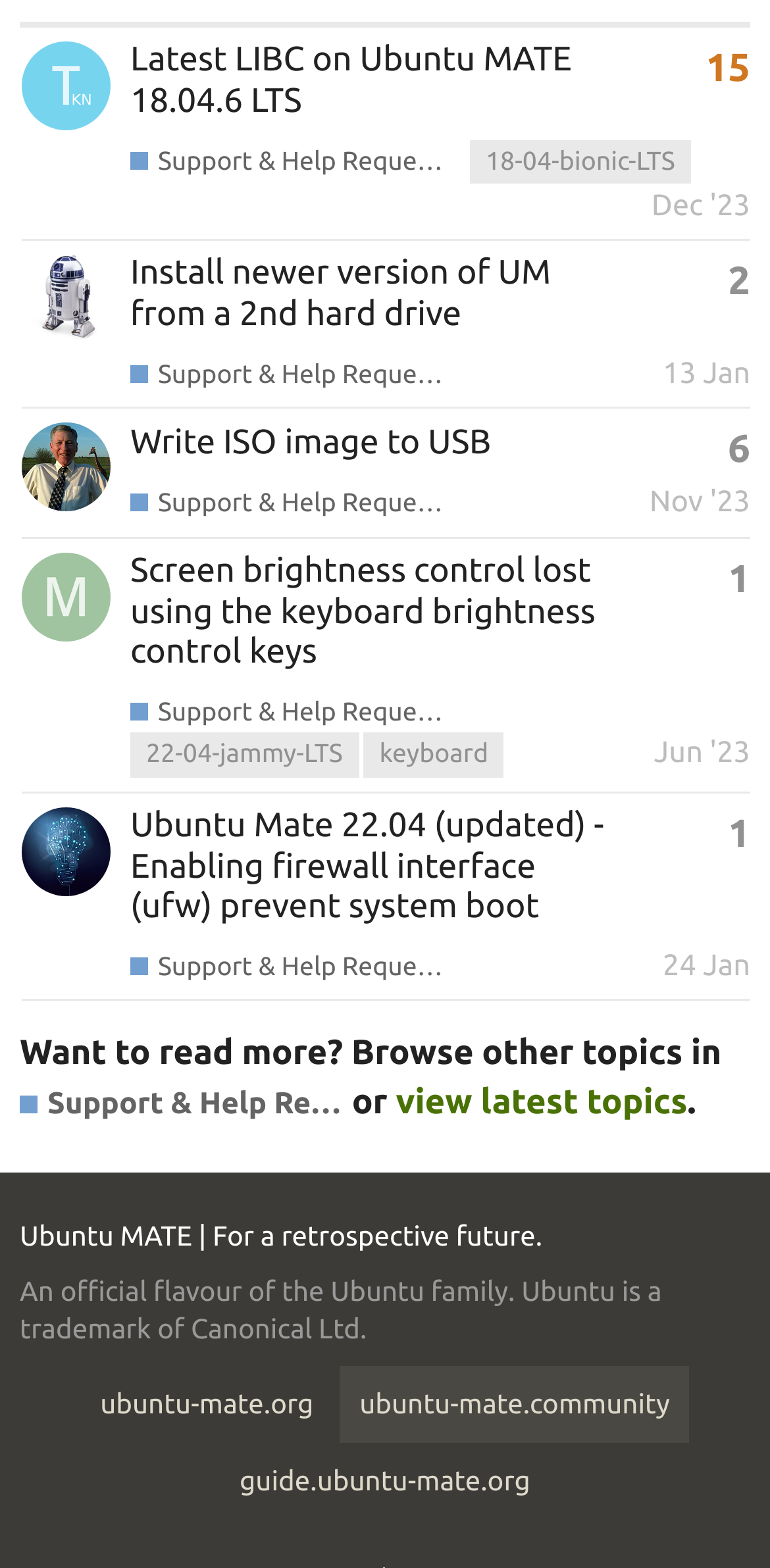Find the UI element described as: "22-04-jammy-LTS" and predict its bounding box coordinates. Ensure the coordinates are four float numbers between 0 and 1, [left, top, right, bottom].

[0.169, 0.467, 0.466, 0.496]